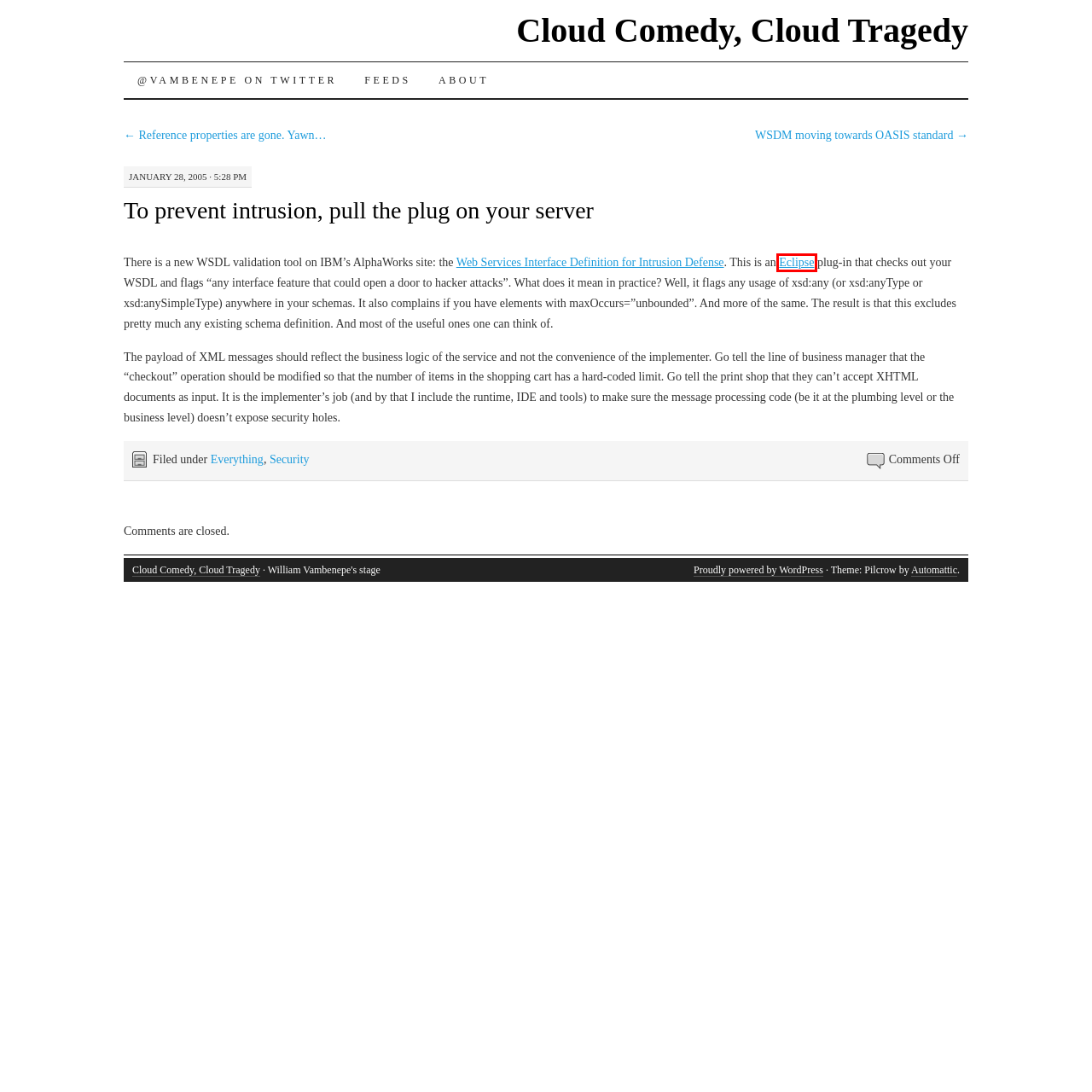You are looking at a screenshot of a webpage with a red bounding box around an element. Determine the best matching webpage description for the new webpage resulting from clicking the element in the red bounding box. Here are the descriptions:
A. Cloud Comedy, Cloud Tragedy | William Vambenepe's stage
B. Blog Tool, Publishing Platform, and CMS – WordPress.org
C. Everything | Cloud Comedy, Cloud Tragedy
D. The Community for Open Collaboration and Innovation | The Eclipse Foundation
E. About | Cloud Comedy, Cloud Tragedy
F. Reference properties are gone. Yawn… | Cloud Comedy, Cloud Tragedy
G. WSDM moving towards OASIS standard | Cloud Comedy, Cloud Tragedy
H. Automattic – Making the web a better place

D